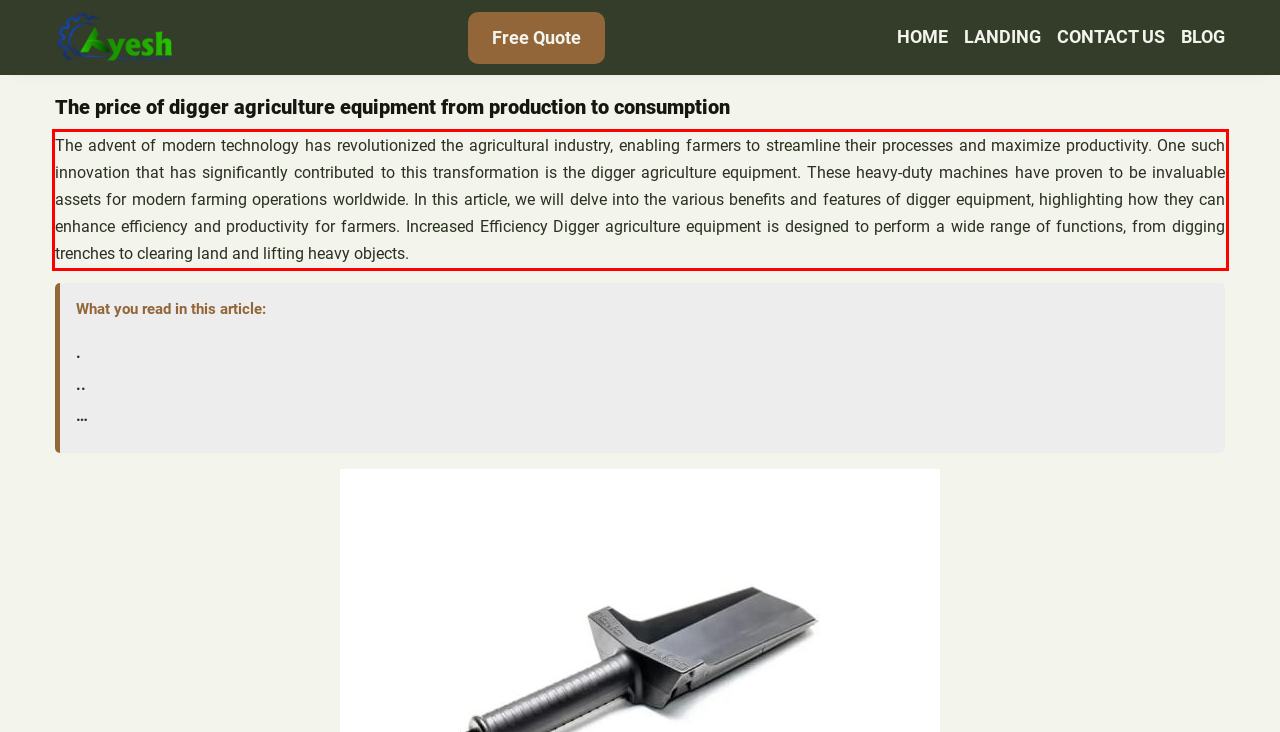There is a UI element on the webpage screenshot marked by a red bounding box. Extract and generate the text content from within this red box.

The advent of modern technology has revolutionized the agricultural industry, enabling farmers to streamline their processes and maximize productivity. One such innovation that has significantly contributed to this transformation is the digger agriculture equipment. These heavy-duty machines have proven to be invaluable assets for modern farming operations worldwide. In this article, we will delve into the various benefits and features of digger equipment, highlighting how they can enhance efficiency and productivity for farmers. Increased Efficiency Digger agriculture equipment is designed to perform a wide range of functions, from digging trenches to clearing land and lifting heavy objects.